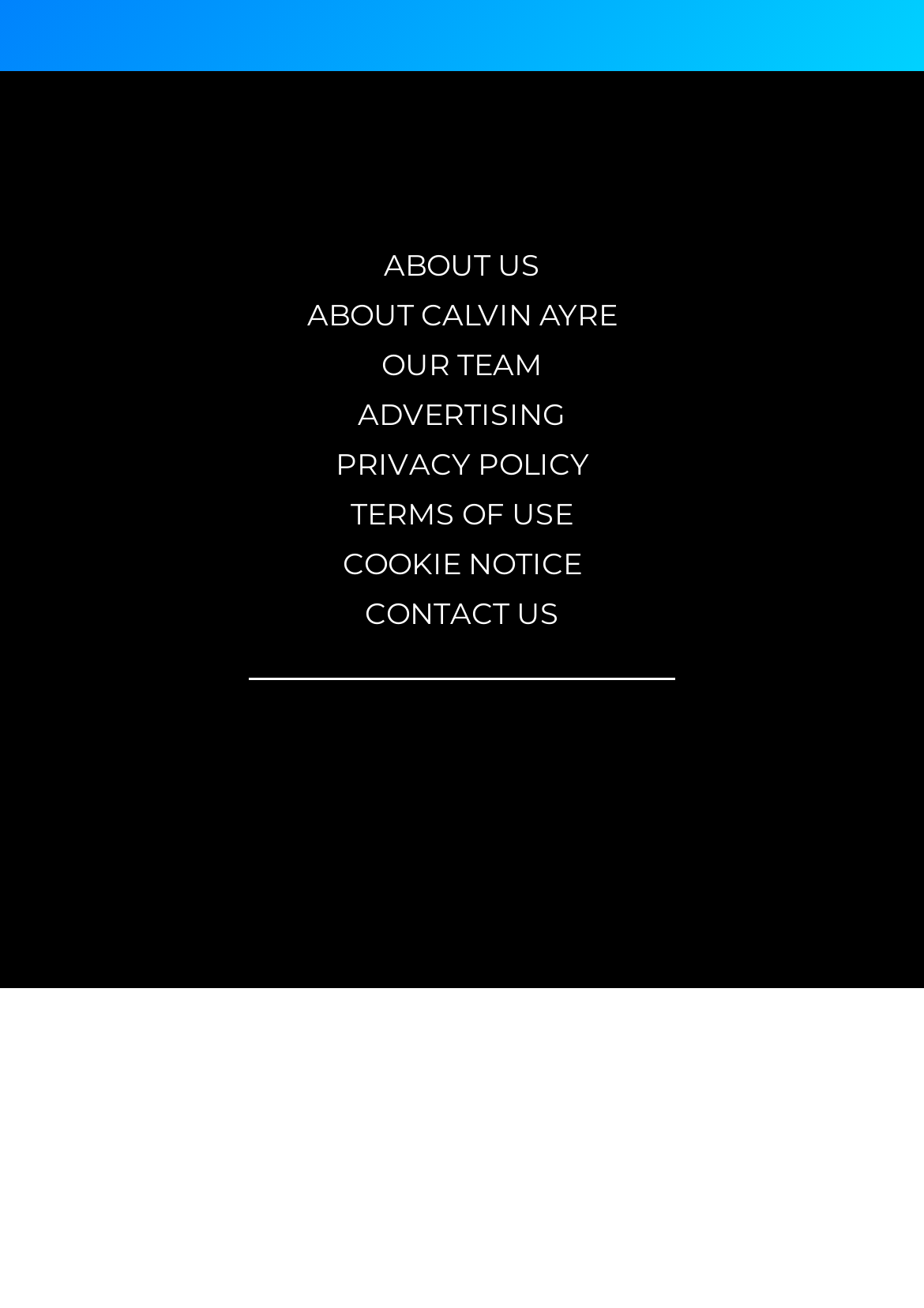What can users do on the 'CONTACT US' page?
Based on the image, give a concise answer in the form of a single word or short phrase.

Contact the company